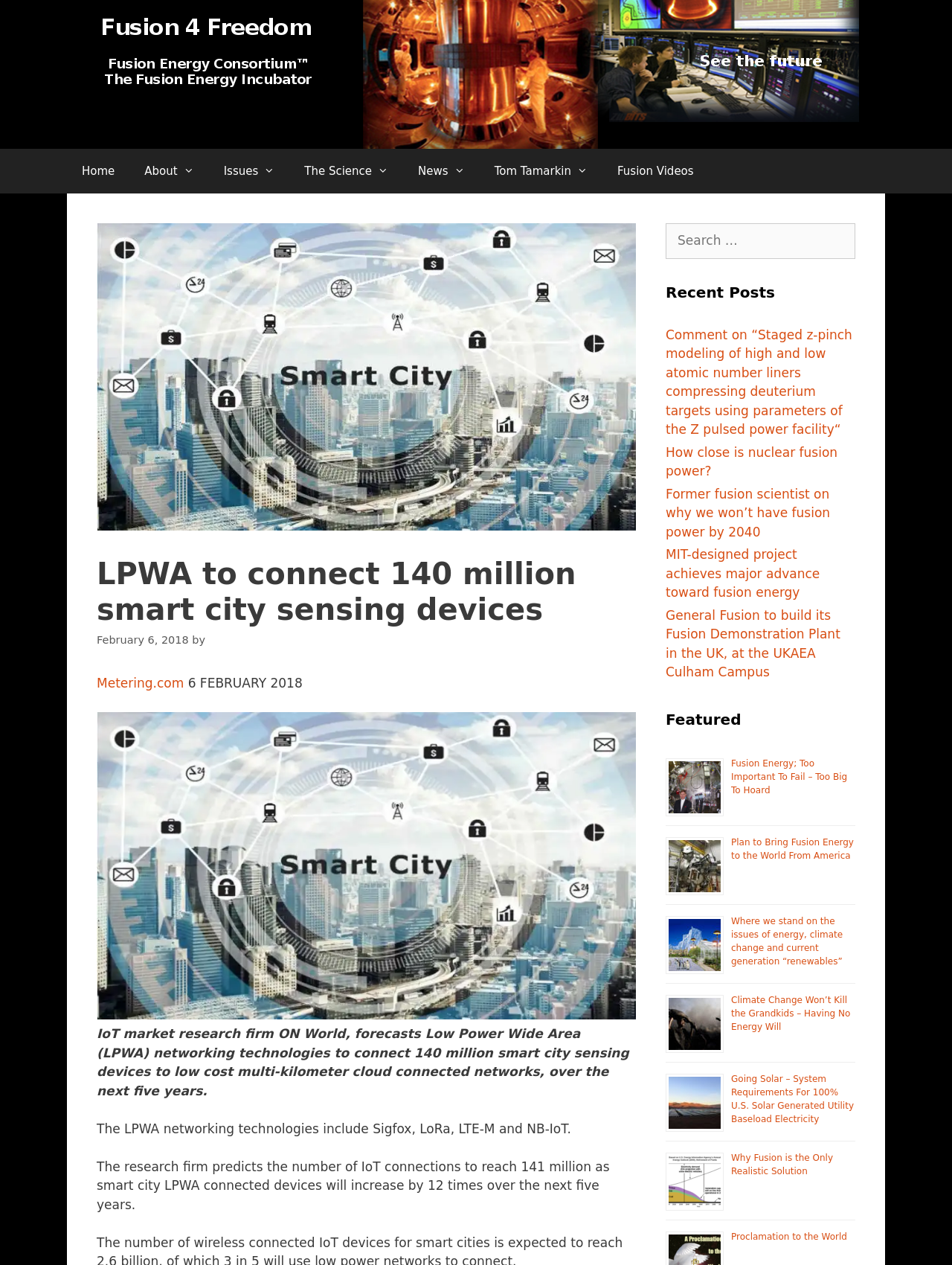Please determine the bounding box of the UI element that matches this description: Metering.com. The coordinates should be given as (top-left x, top-left y, bottom-right x, bottom-right y), with all values between 0 and 1.

[0.102, 0.534, 0.193, 0.546]